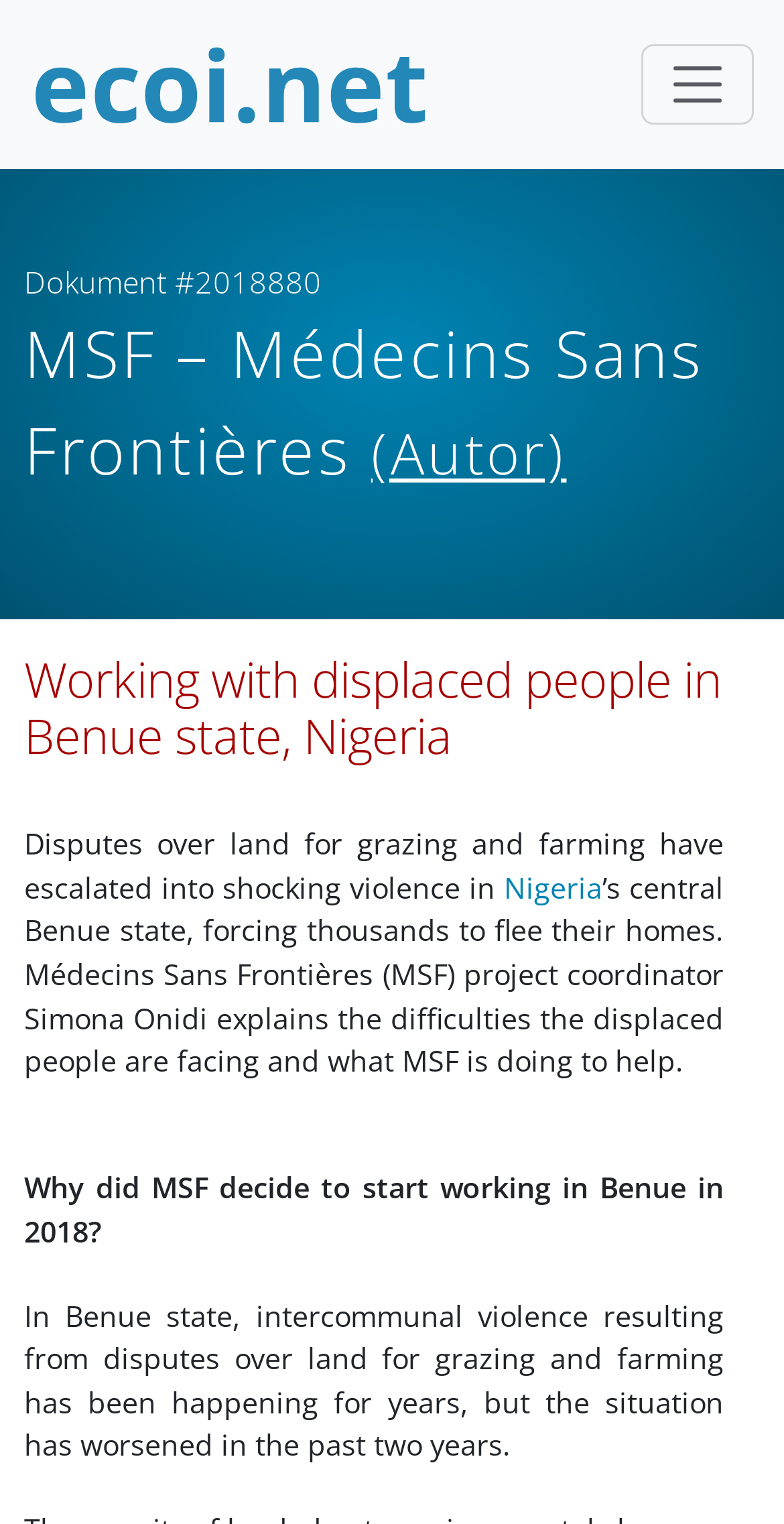What is the role of Simona Onidi?
From the screenshot, provide a brief answer in one word or phrase.

MSF project coordinator